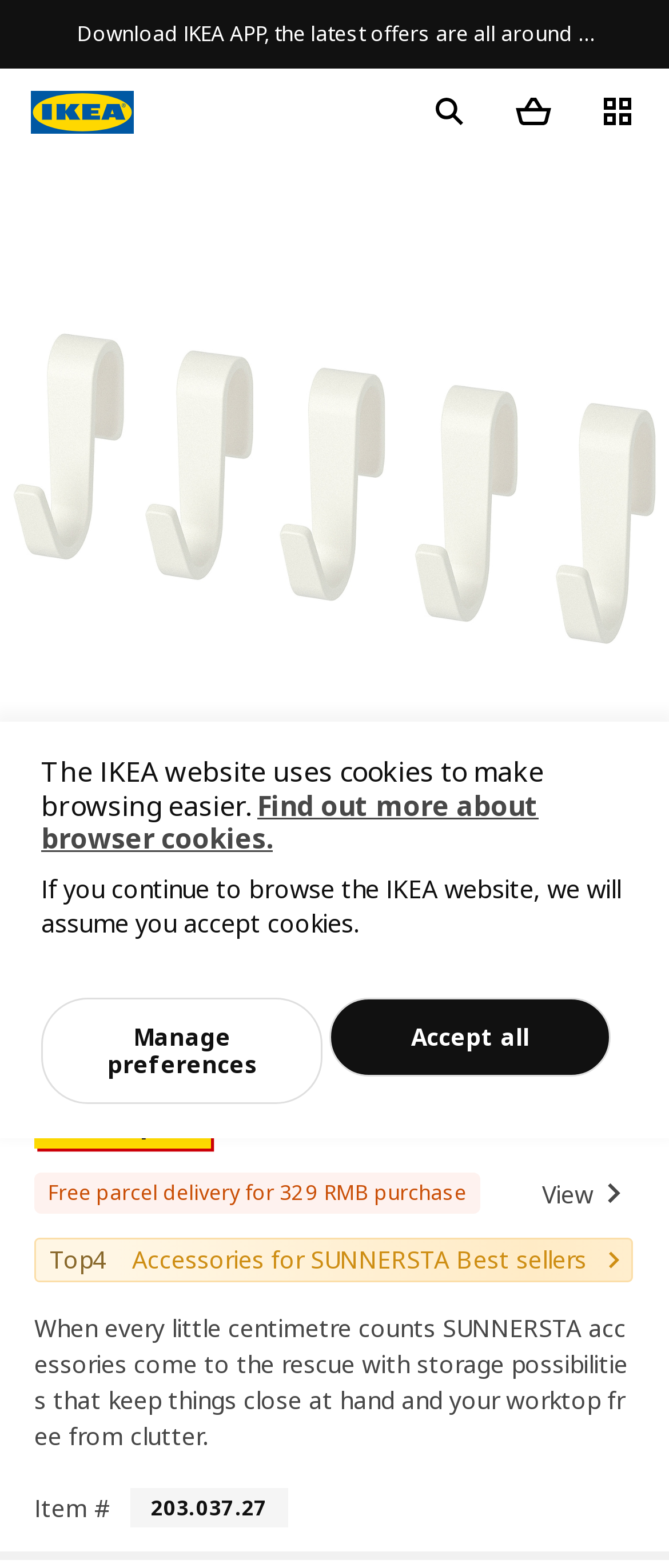Pinpoint the bounding box coordinates of the element to be clicked to execute the instruction: "View".

[0.81, 0.748, 0.949, 0.774]